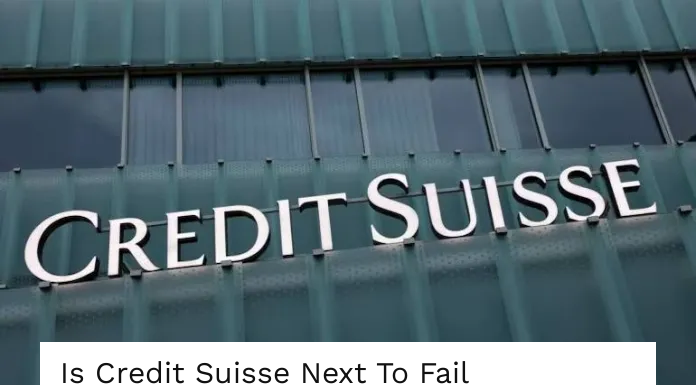What is the context of the discussion about Credit Suisse? Analyze the screenshot and reply with just one word or a short phrase.

Financial turbulence